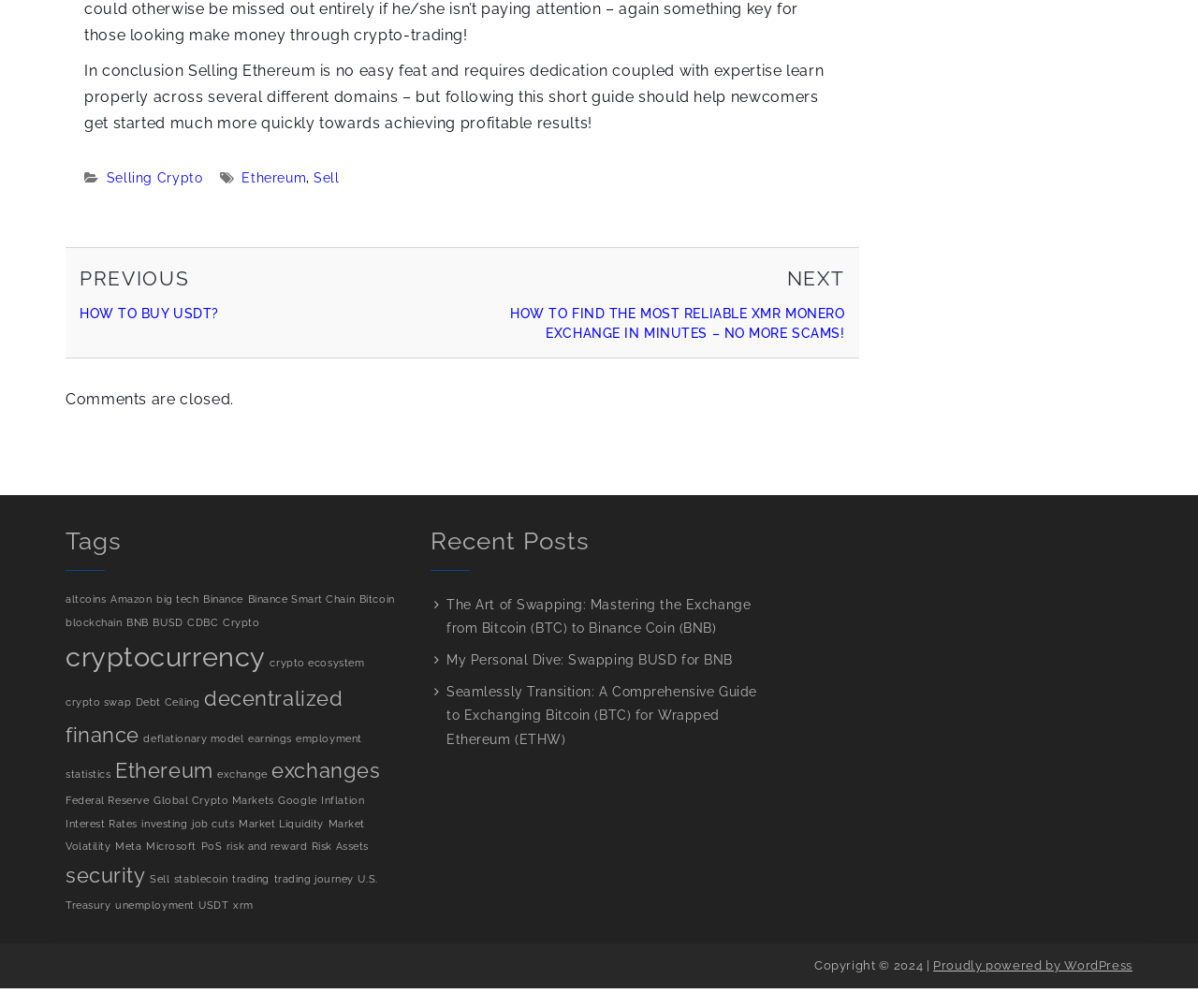What is the copyright year of the webpage?
Using the image as a reference, answer with just one word or a short phrase.

2024